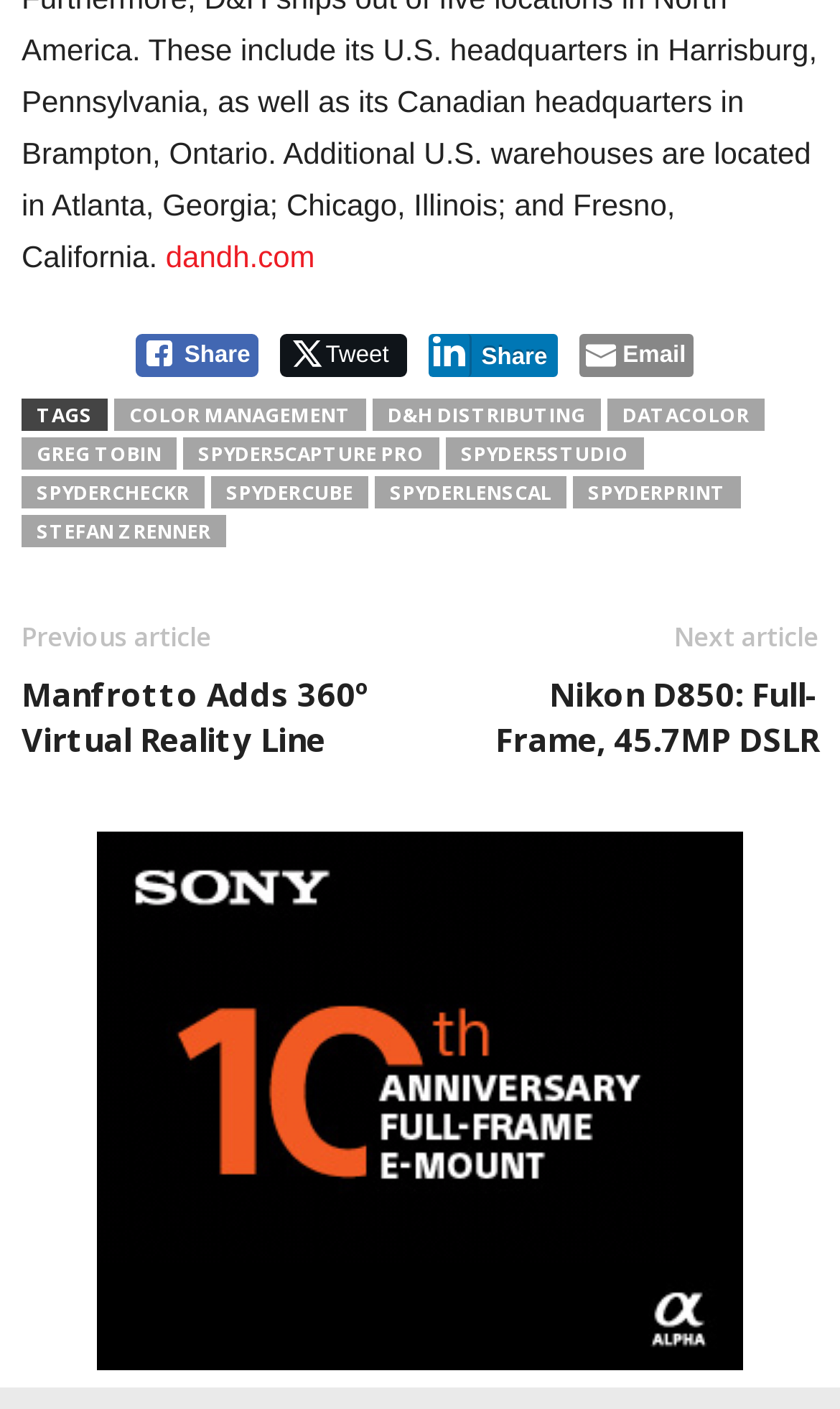Pinpoint the bounding box coordinates of the clickable area necessary to execute the following instruction: "View the next article". The coordinates should be given as four float numbers between 0 and 1, namely [left, top, right, bottom].

[0.803, 0.439, 0.974, 0.465]